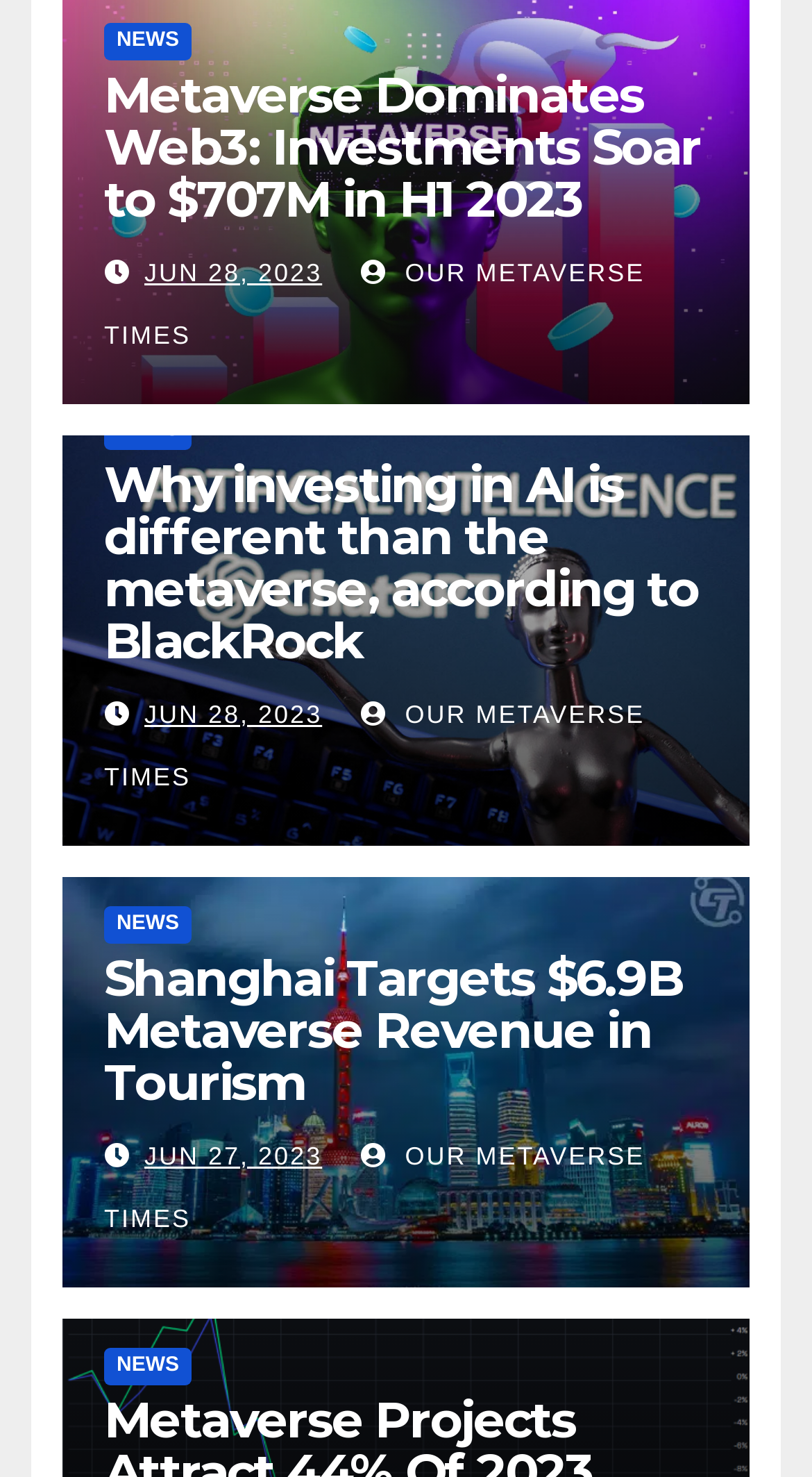From the image, can you give a detailed response to the question below:
What is the name of the publication?

The publication's name is mentioned in the links with the text ' OUR METAVERSE TIMES', which appears multiple times on the webpage.